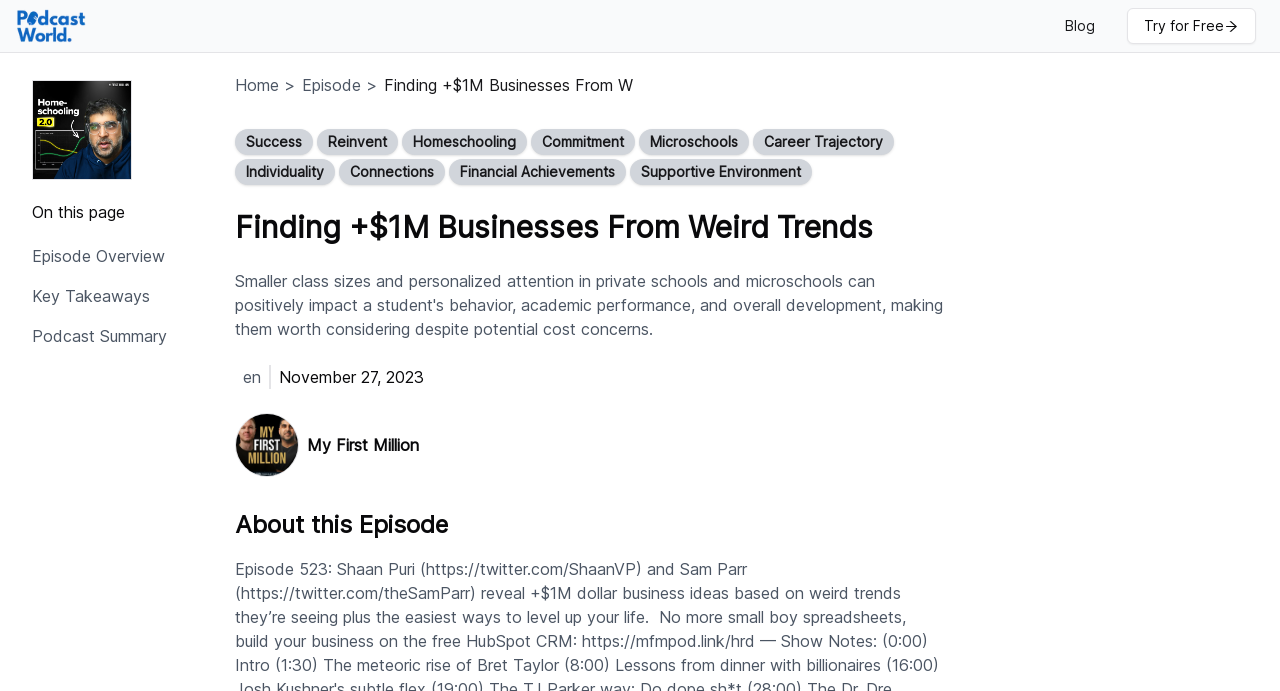Please find the bounding box coordinates of the clickable region needed to complete the following instruction: "Listen to the 'Podcast'". The bounding box coordinates must consist of four float numbers between 0 and 1, i.e., [left, top, right, bottom].

[0.025, 0.116, 0.103, 0.26]